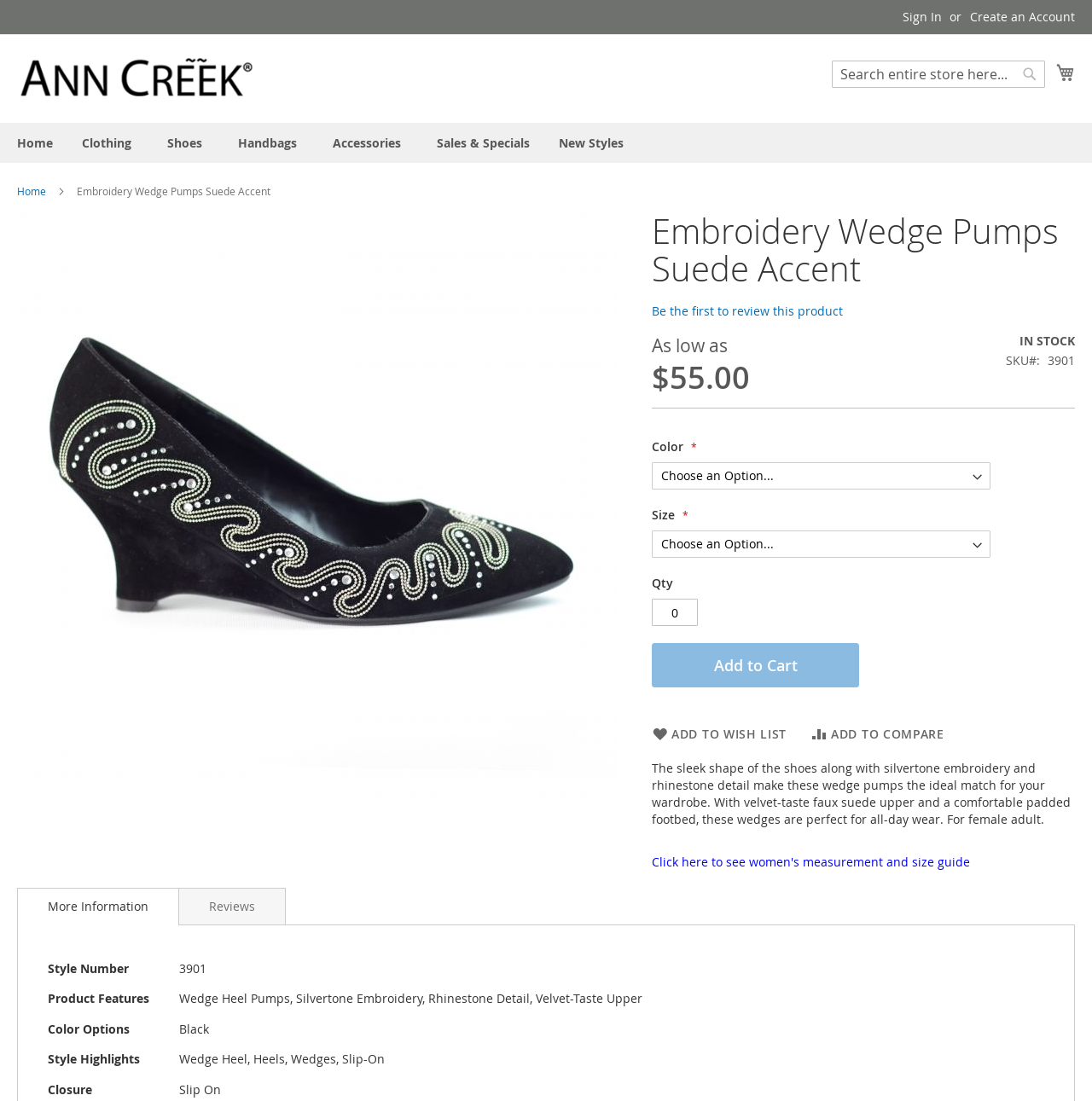Can you find the bounding box coordinates for the element to click on to achieve the instruction: "View product reviews"?

[0.163, 0.806, 0.262, 0.84]